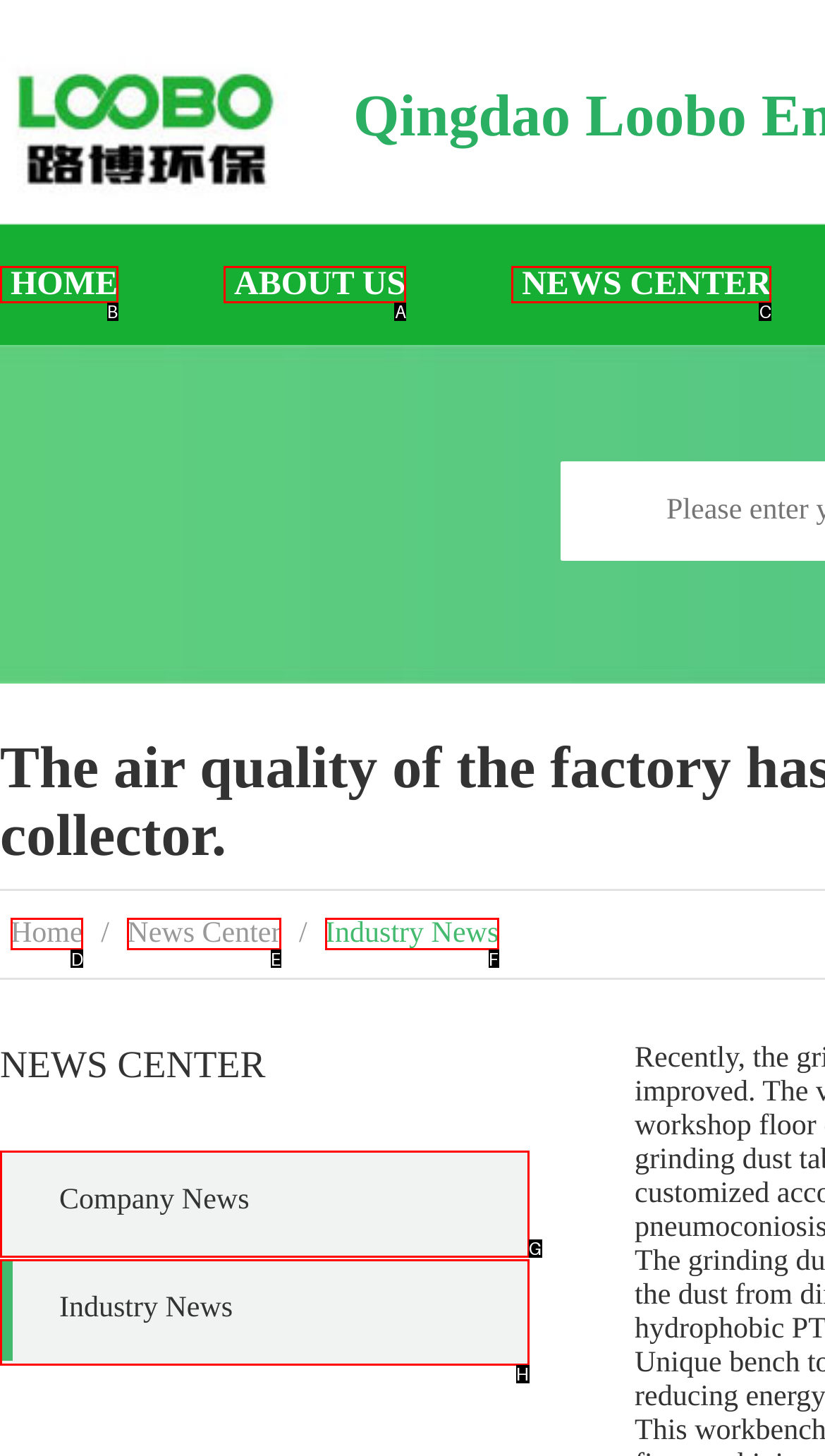Identify the correct UI element to click for the following task: visit about us page Choose the option's letter based on the given choices.

A